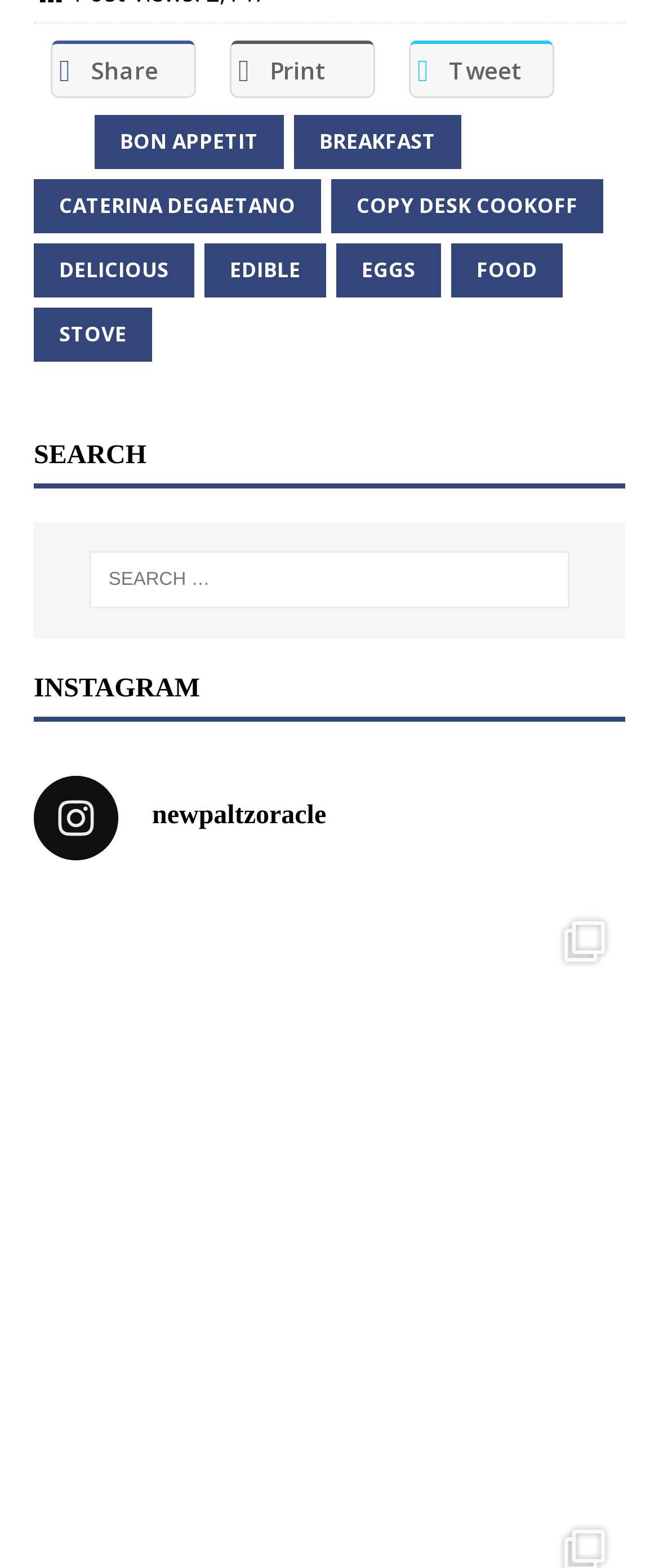Identify the bounding box for the described UI element. Provide the coordinates in (top-left x, top-left y, bottom-right x, bottom-right y) format with values ranging from 0 to 1: Cookie settings

None